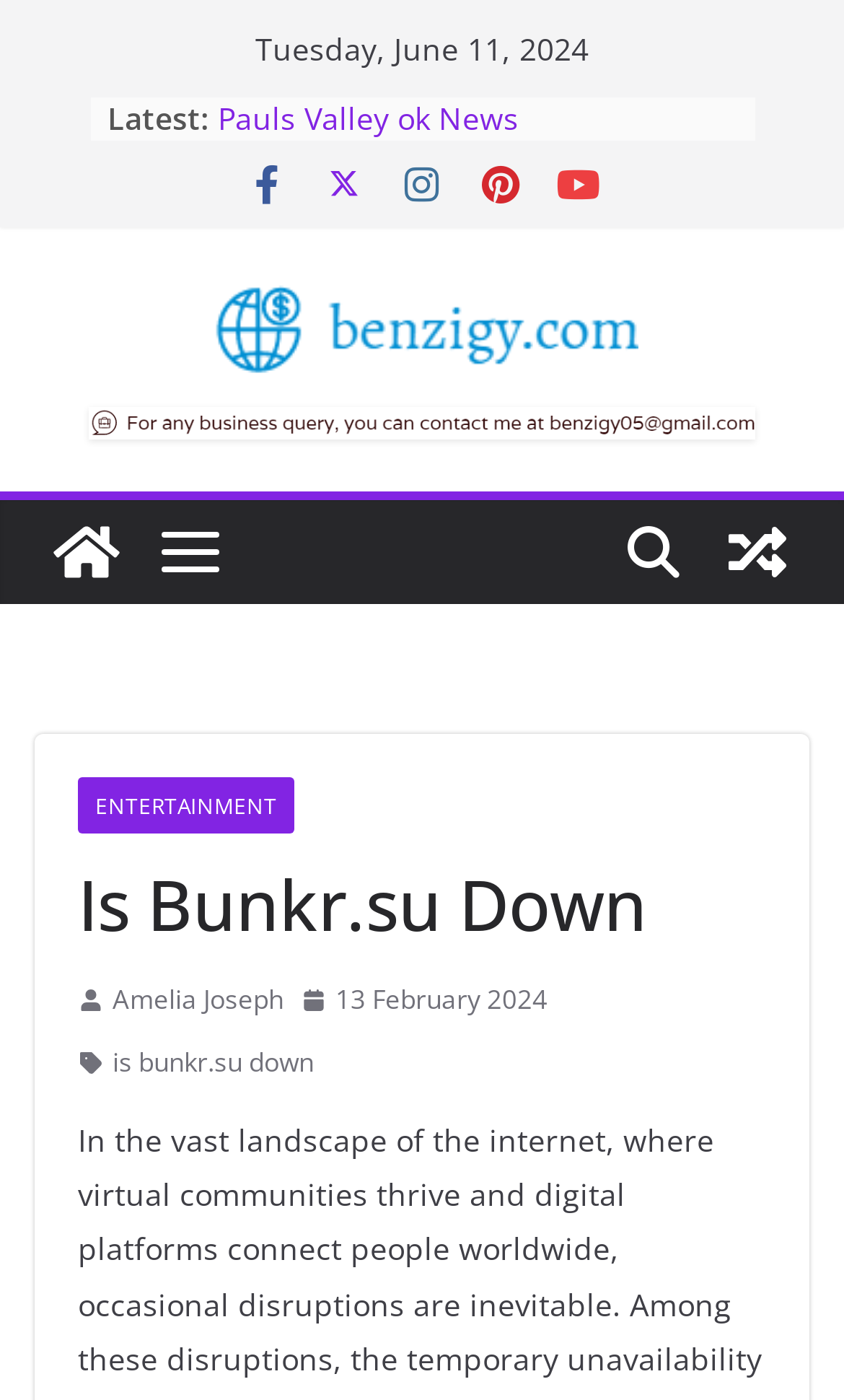What is the date displayed at the top of the page?
Provide a detailed and well-explained answer to the question.

The date is displayed at the top of the page, which can be found in the StaticText element with the text 'Tuesday, June 11, 2024' and bounding box coordinates [0.303, 0.02, 0.697, 0.049].